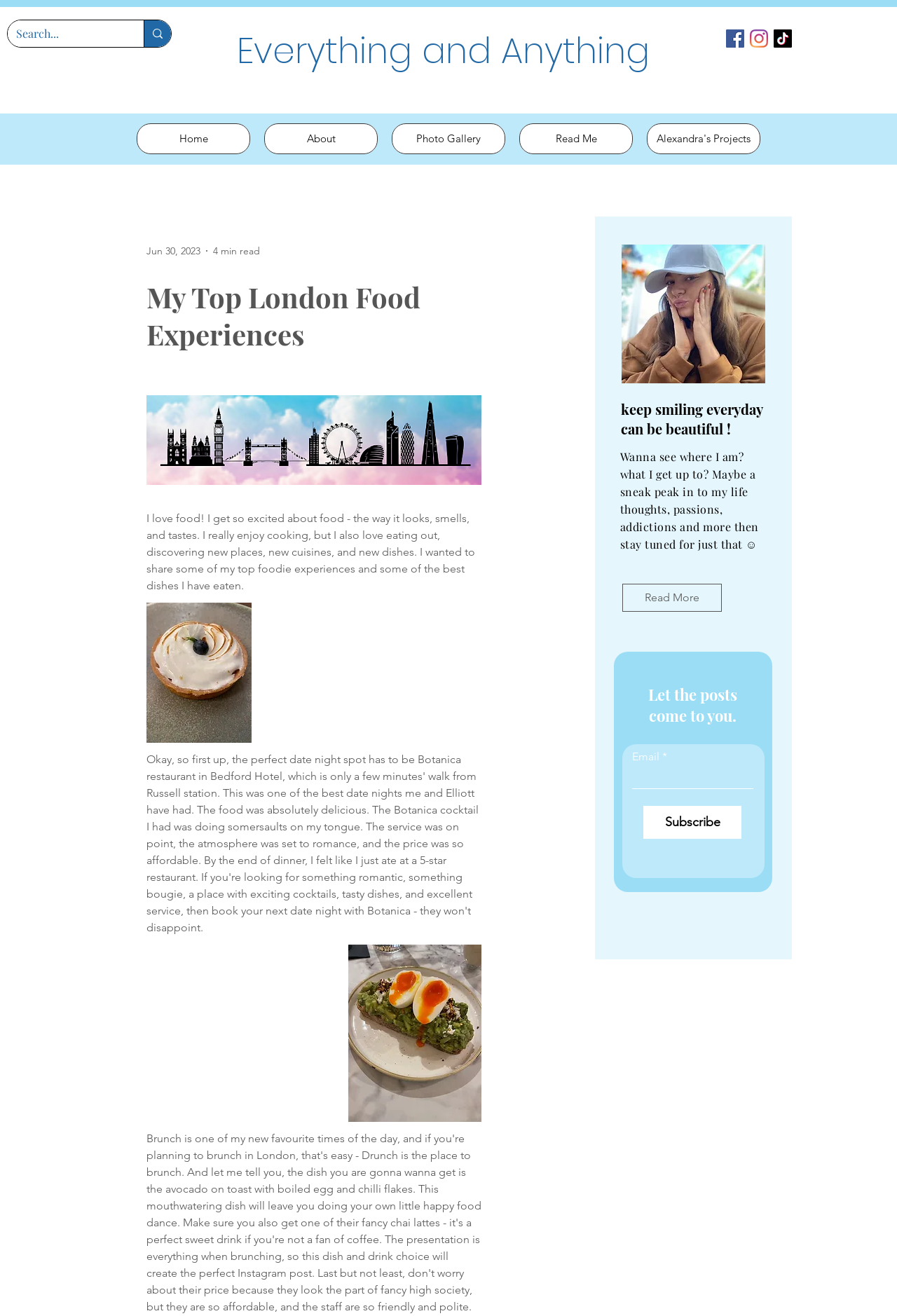Give a one-word or one-phrase response to the question: 
What is the author's attitude towards food?

Positive